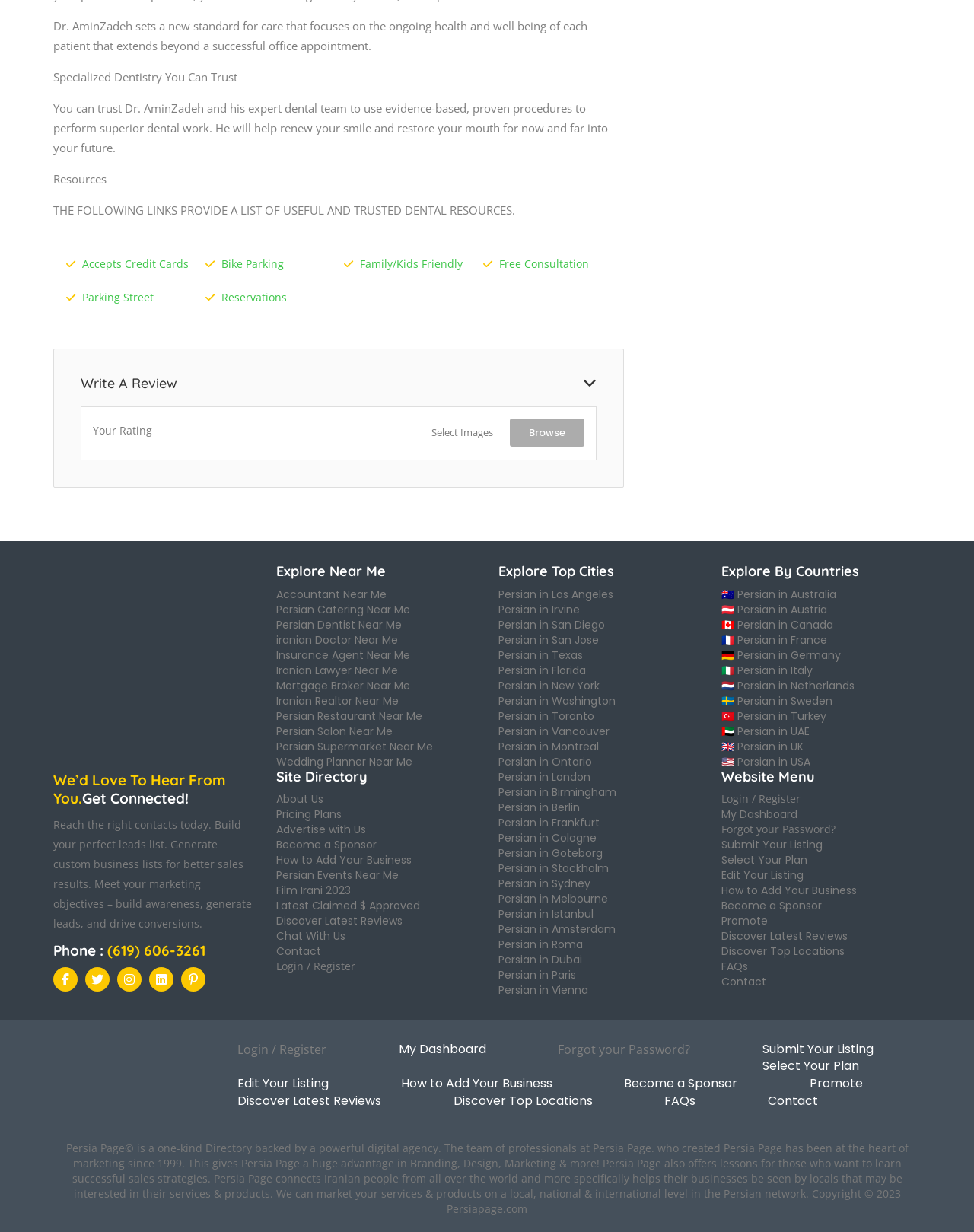Determine the bounding box coordinates of the clickable region to carry out the instruction: "Explore near me".

[0.283, 0.458, 0.488, 0.47]